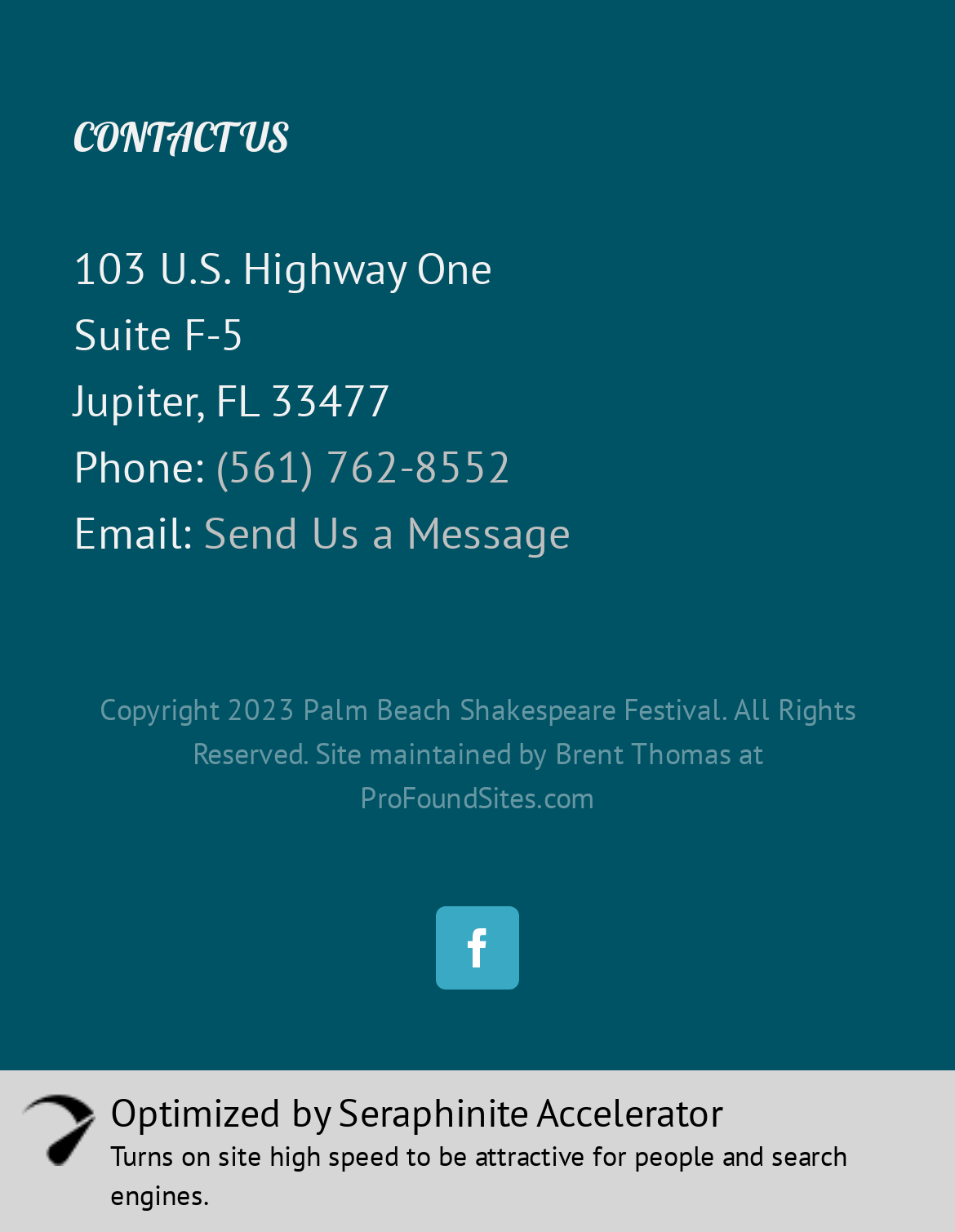Respond to the following question using a concise word or phrase: 
What social media platform is linked on the webpage?

Facebook